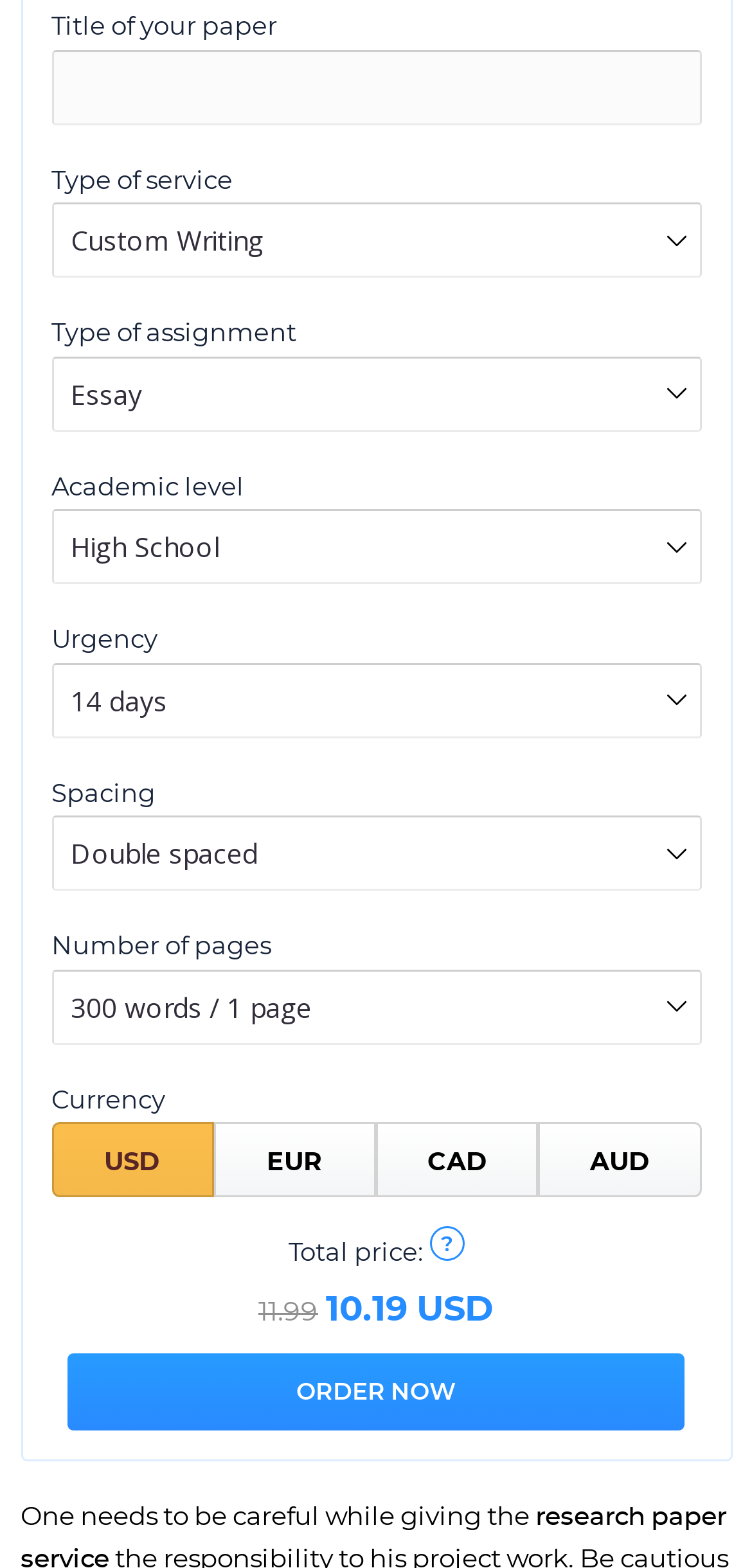Respond to the question with just a single word or phrase: 
What is the minimum urgency option?

14 days